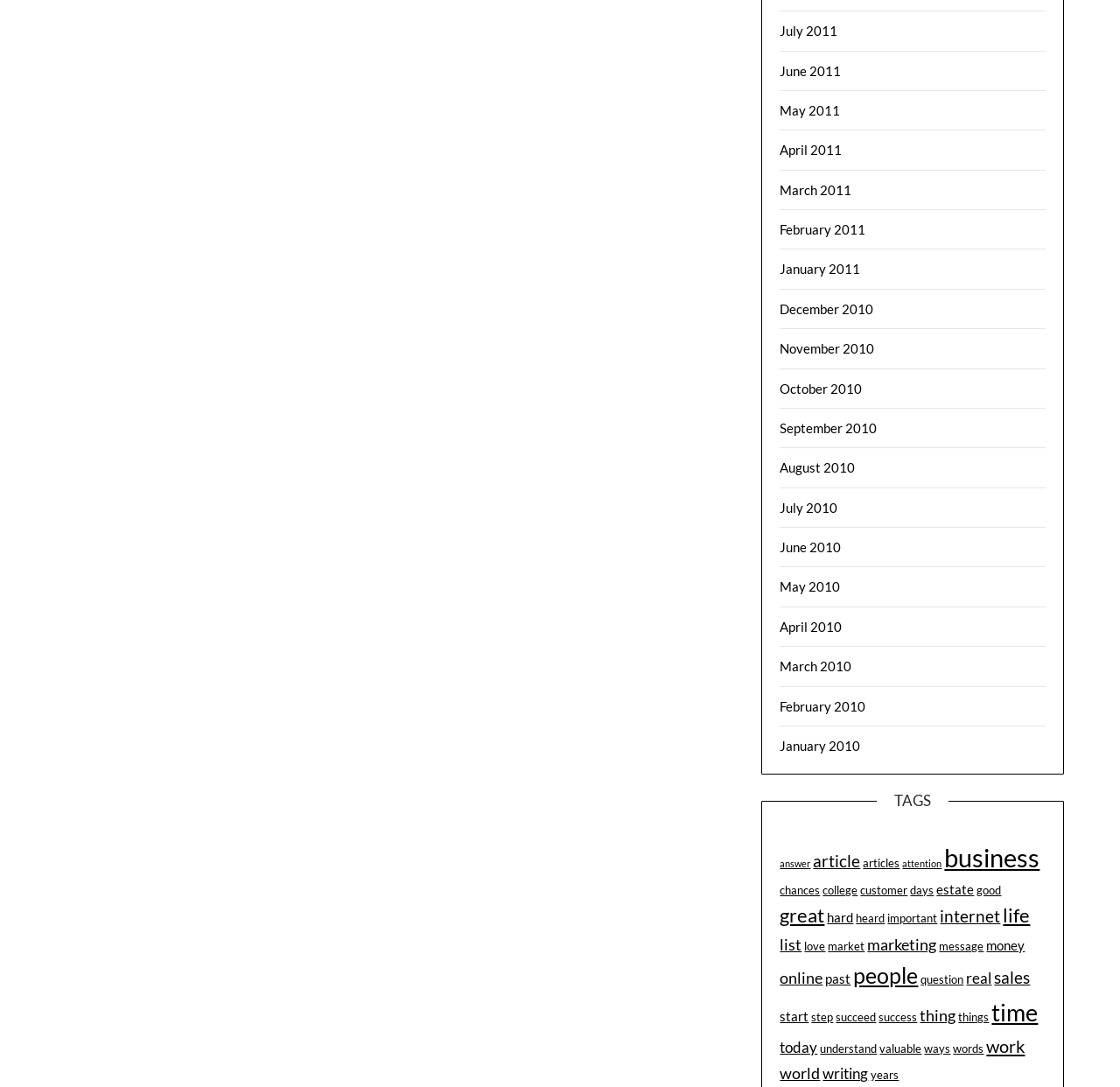Respond to the following query with just one word or a short phrase: 
How many items are related to 'business'?

22